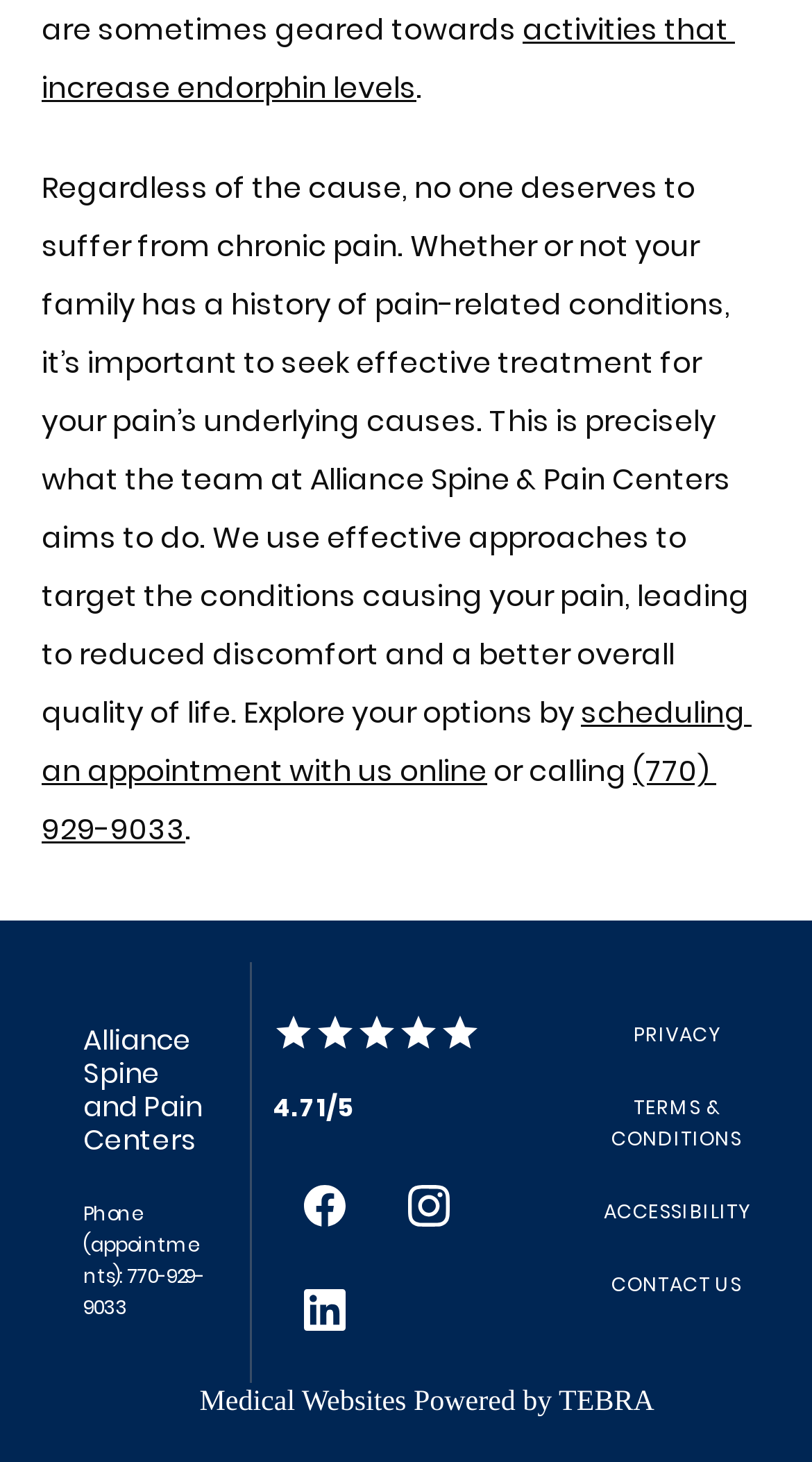What social media platforms does Alliance Spine and Pain Centers have?
Using the details shown in the screenshot, provide a comprehensive answer to the question.

I found the social media platforms by looking at the links with the text 'Facebook icon', 'Instagram icon', and 'LinkedIn icon' which are located near the bottom of the page.